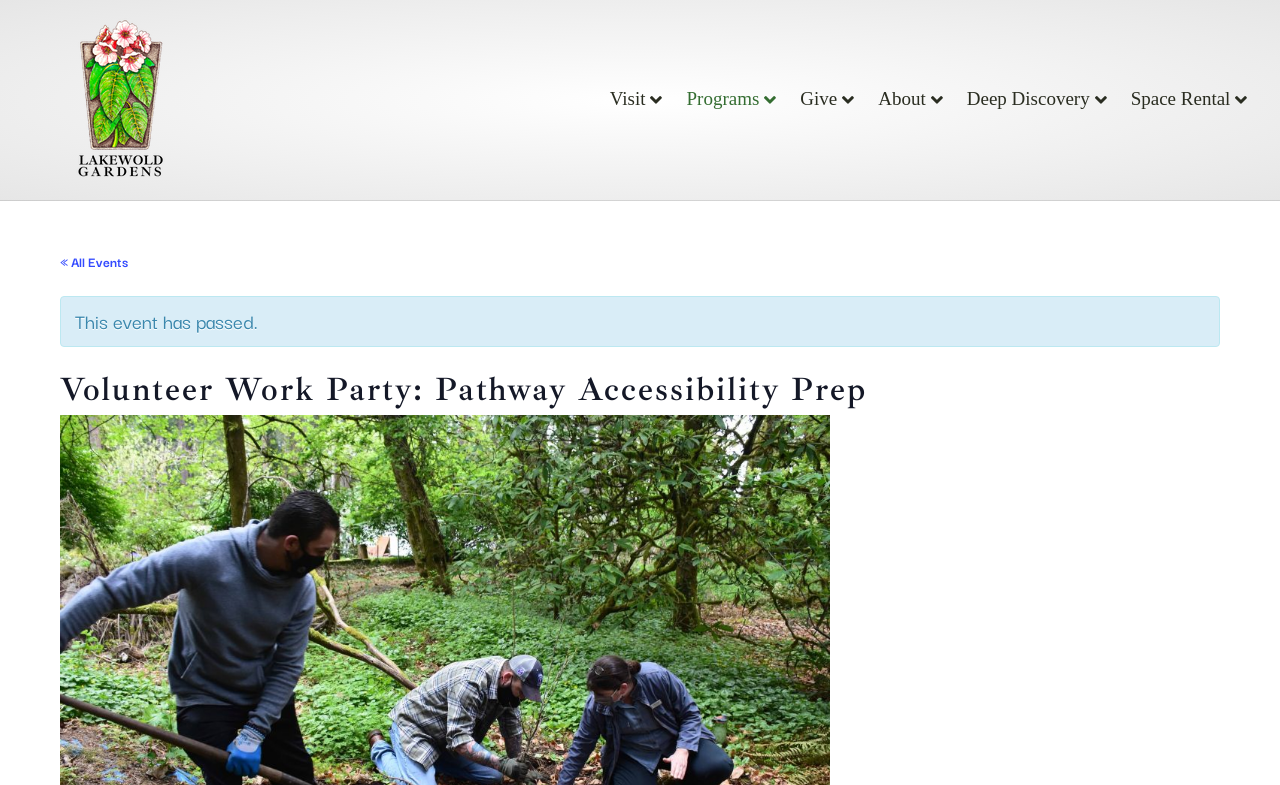What is the purpose of the event?
From the details in the image, provide a complete and detailed answer to the question.

I found the answer by looking at the heading element 'Volunteer Work Party: Pathway Accessibility Prep' which indicates that the purpose of the event is to prepare the pathways for accessibility.